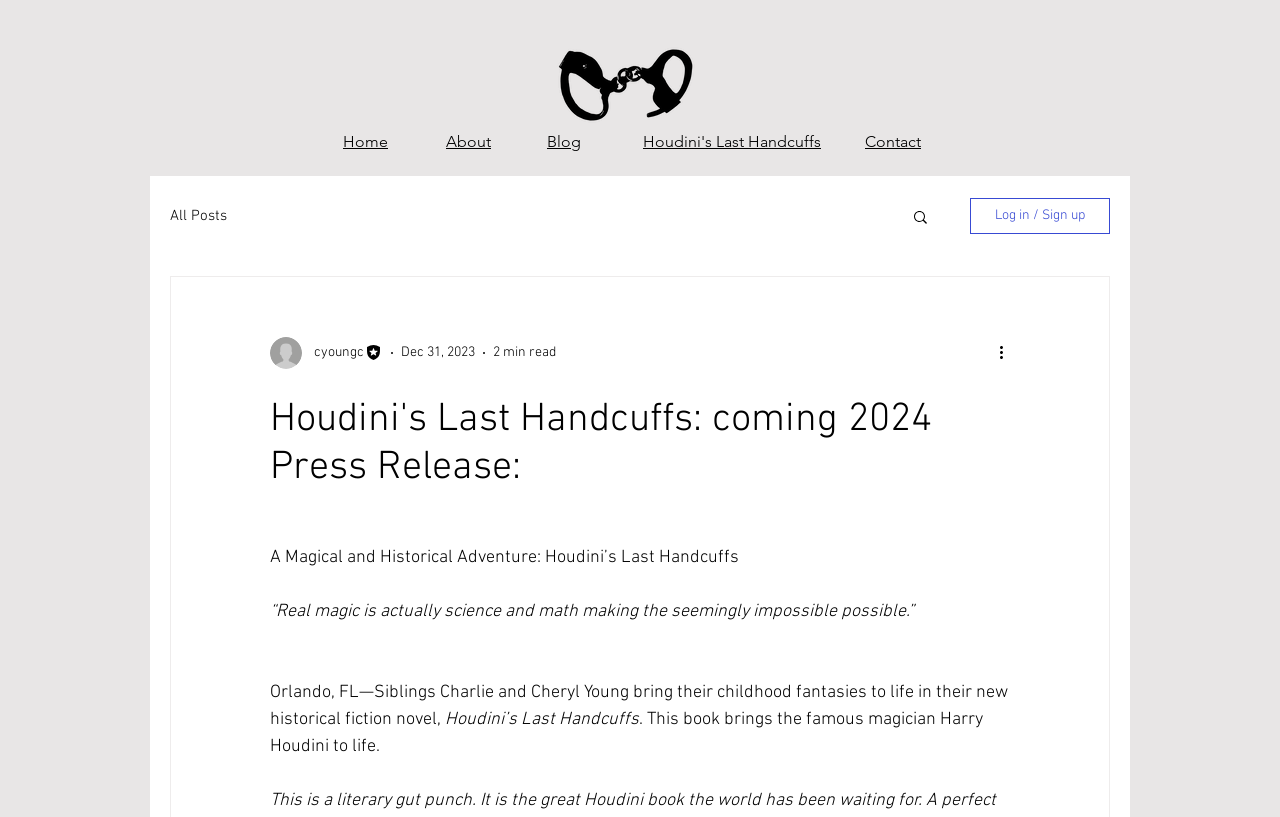Find the bounding box coordinates of the element I should click to carry out the following instruction: "Search for something".

[0.712, 0.254, 0.727, 0.28]